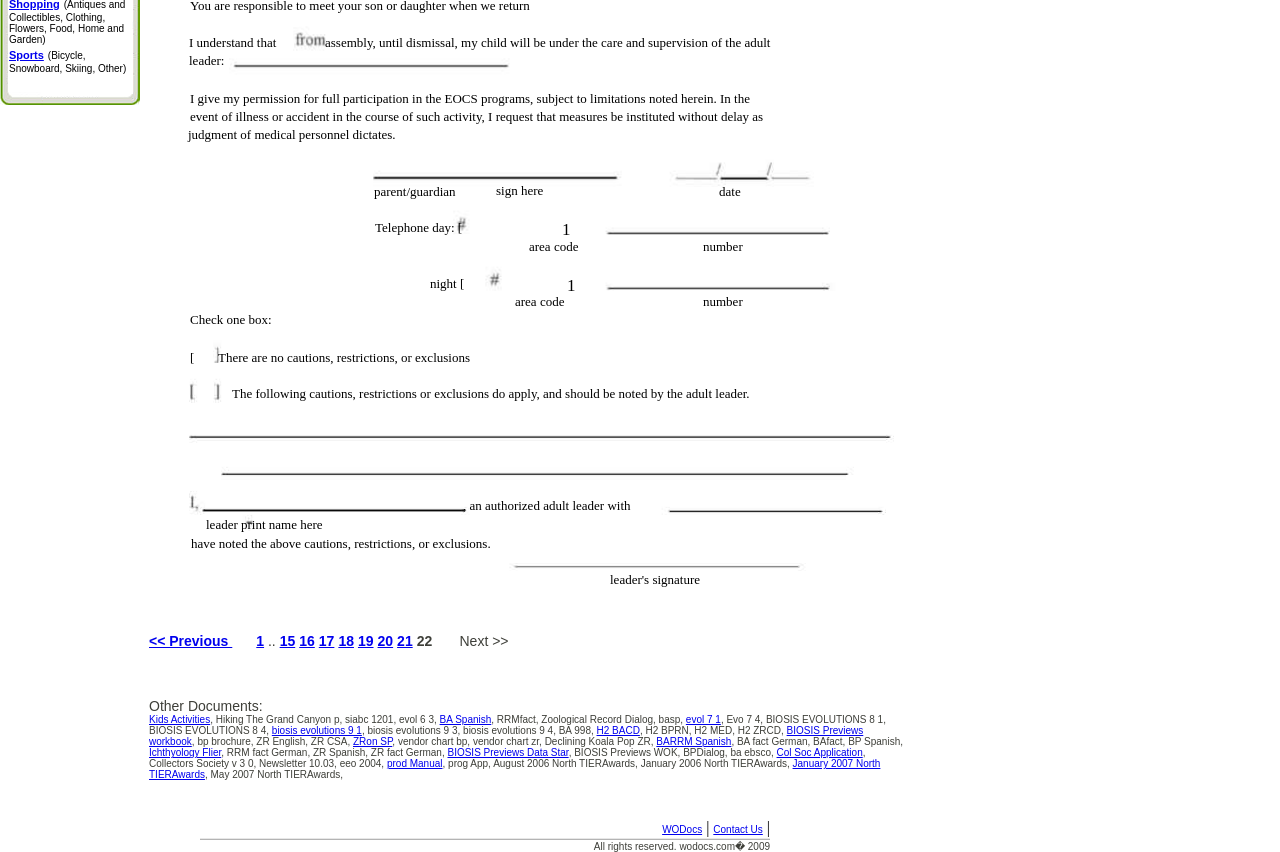Identify the bounding box for the element characterized by the following description: "WODocs".

[0.517, 0.968, 0.549, 0.981]